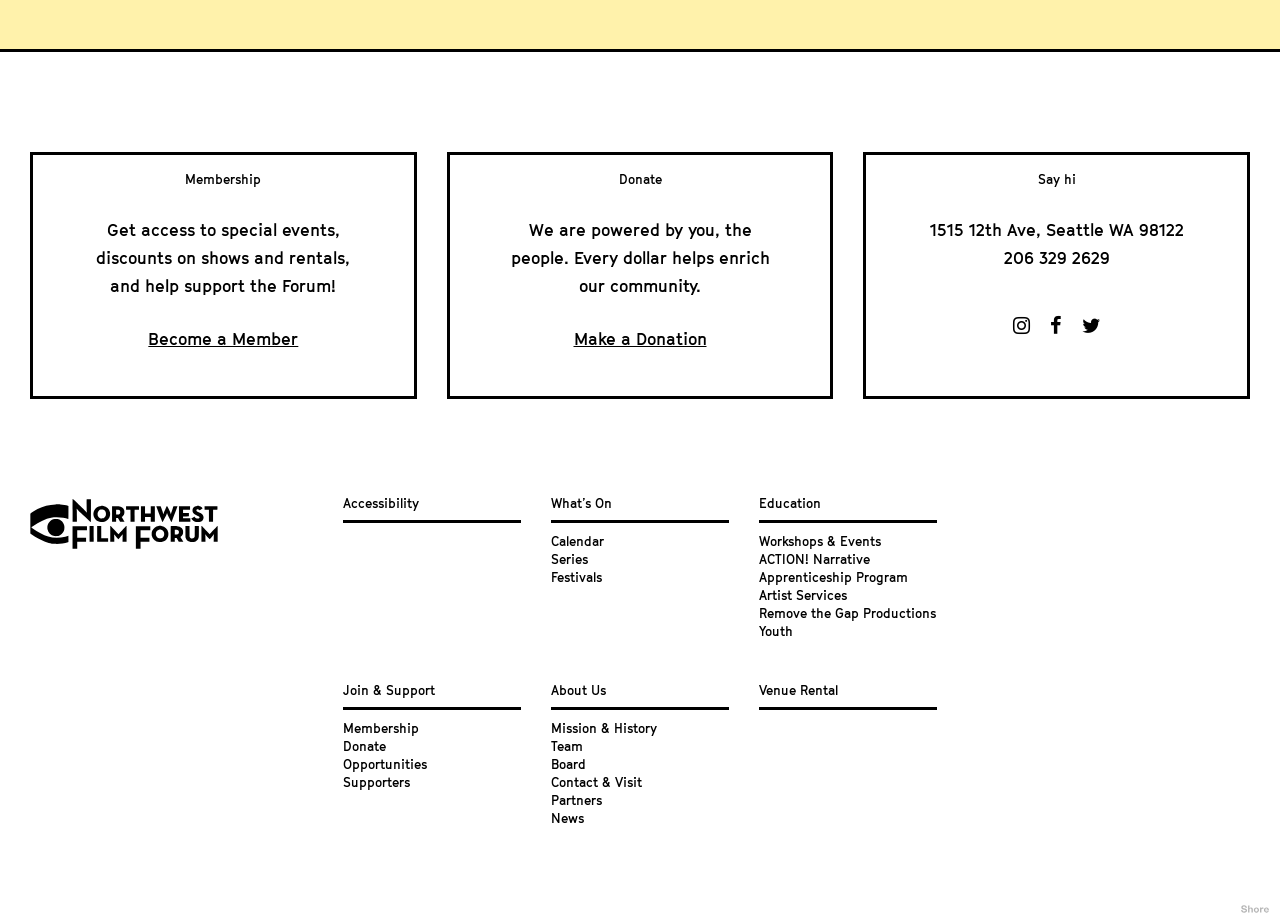Identify the bounding box coordinates for the element you need to click to achieve the following task: "Become a Member". The coordinates must be four float values ranging from 0 to 1, formatted as [left, top, right, bottom].

[0.116, 0.361, 0.233, 0.375]